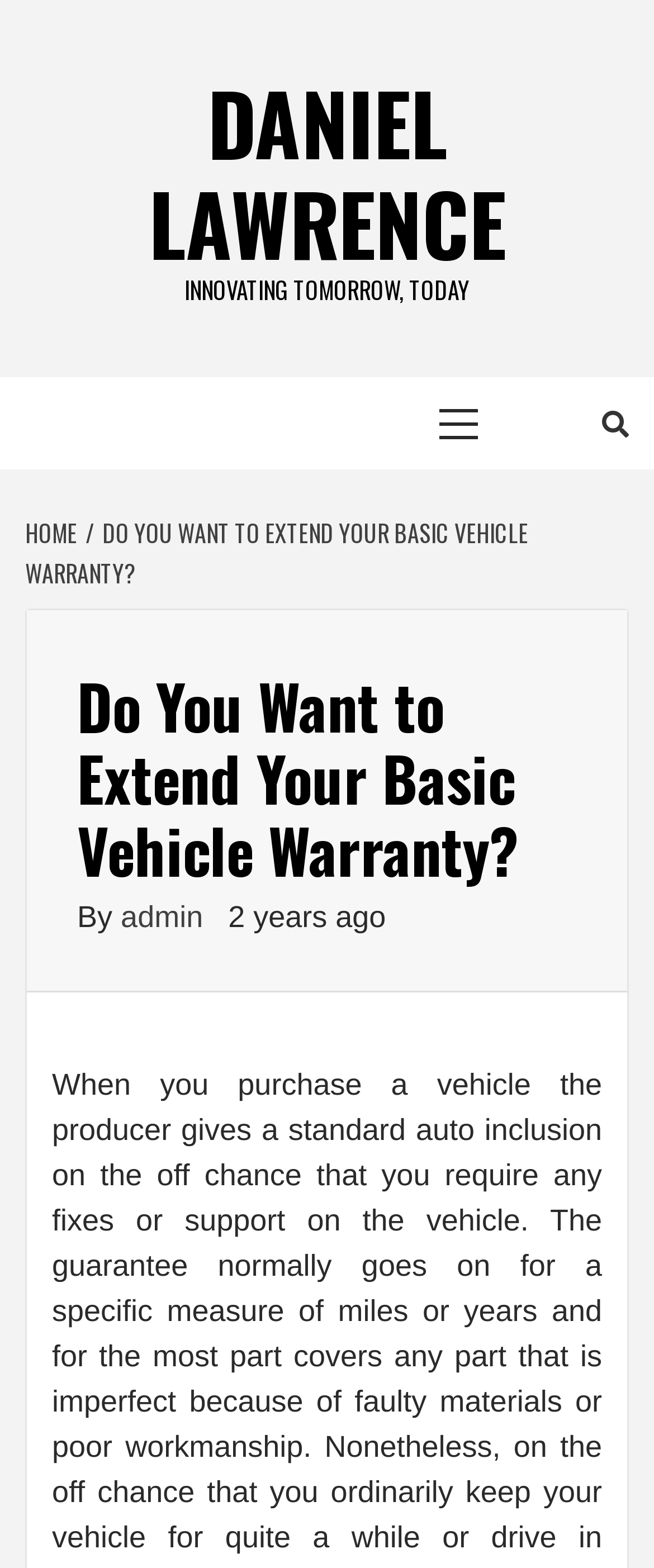Generate the text content of the main heading of the webpage.

Do You Want to Extend Your Basic Vehicle Warranty?